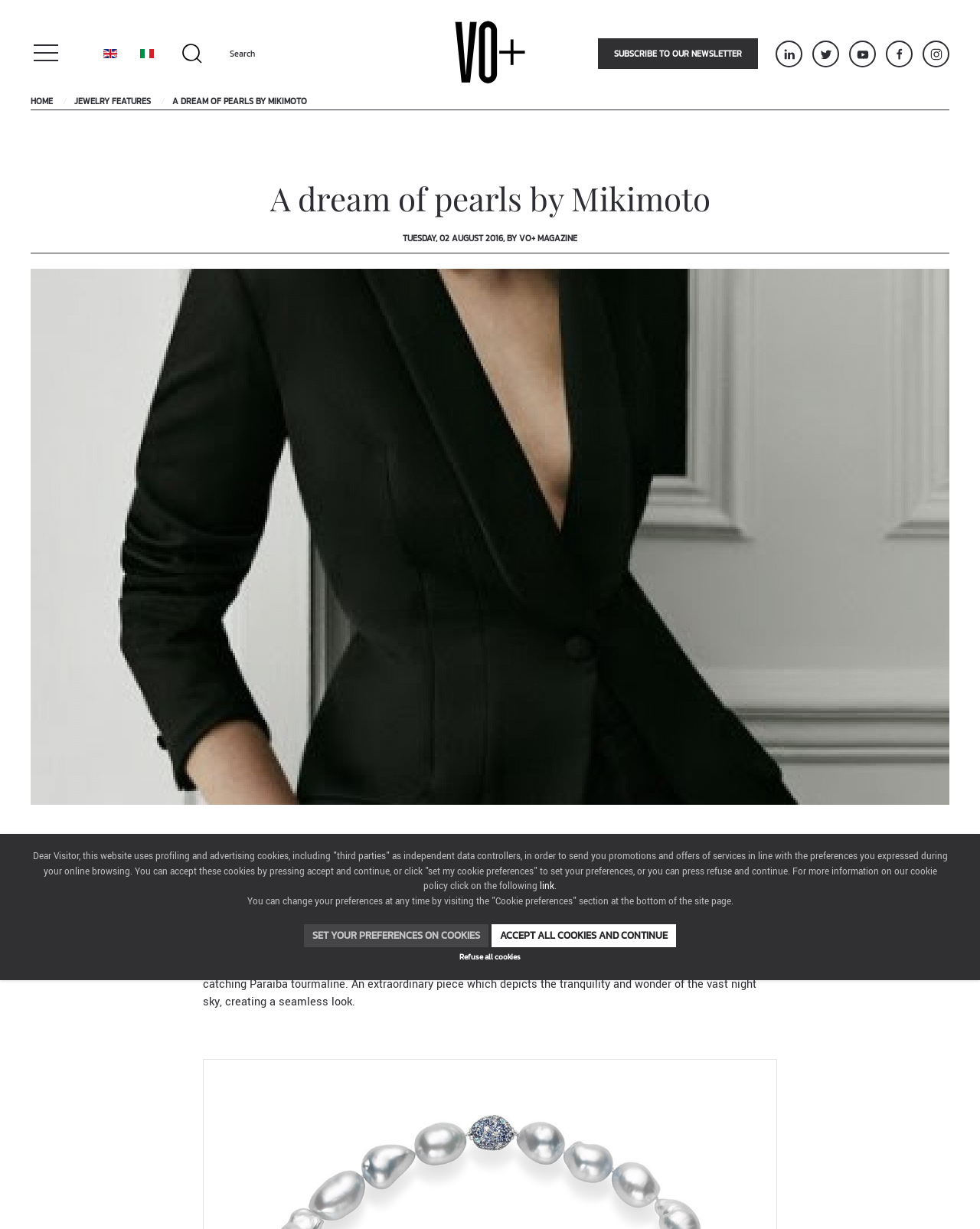Please identify the bounding box coordinates of the region to click in order to complete the given instruction: "Subscribe to the newsletter". The coordinates should be four float numbers between 0 and 1, i.e., [left, top, right, bottom].

[0.61, 0.031, 0.773, 0.056]